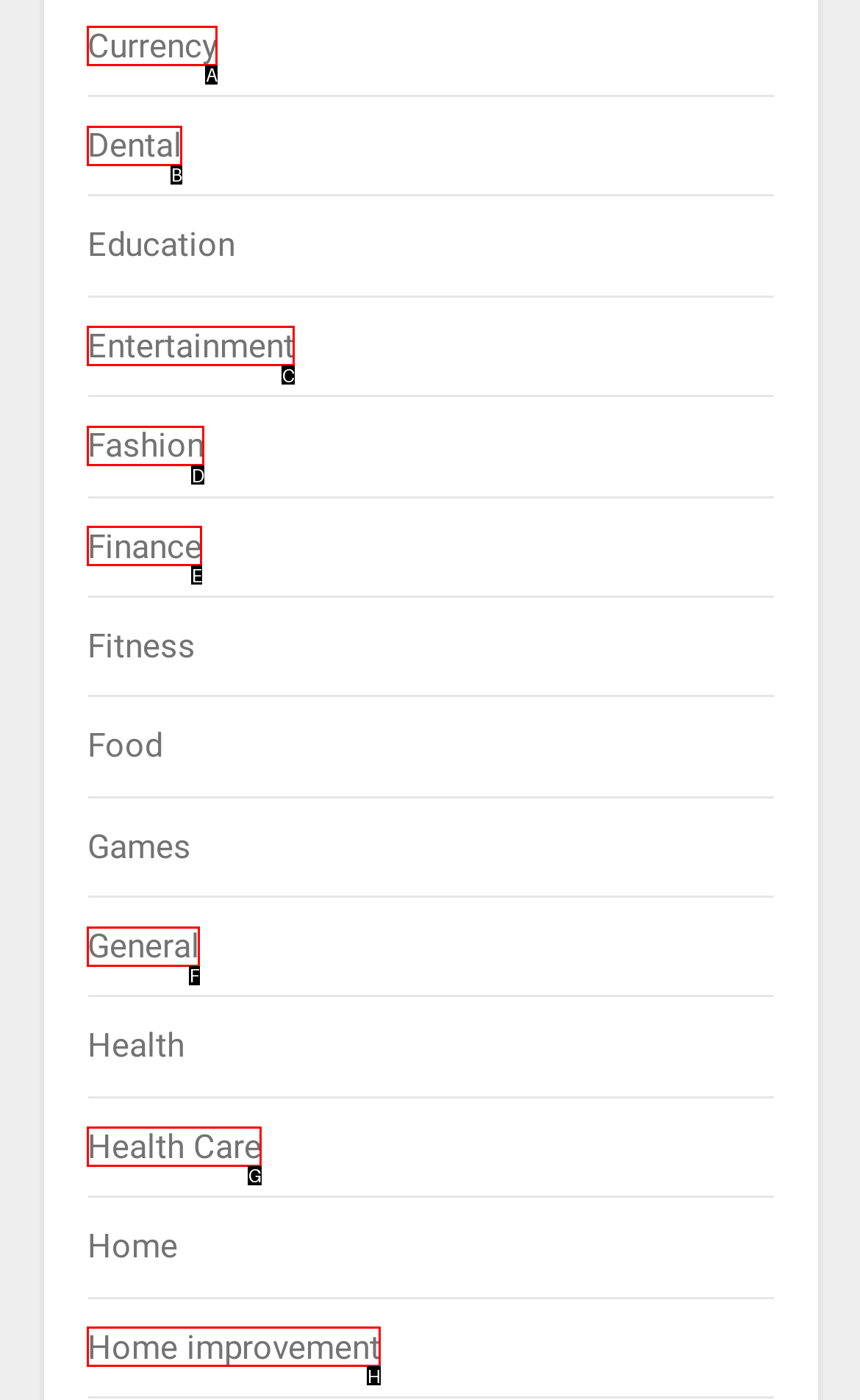From the given options, tell me which letter should be clicked to complete this task: Access Health Care
Answer with the letter only.

G